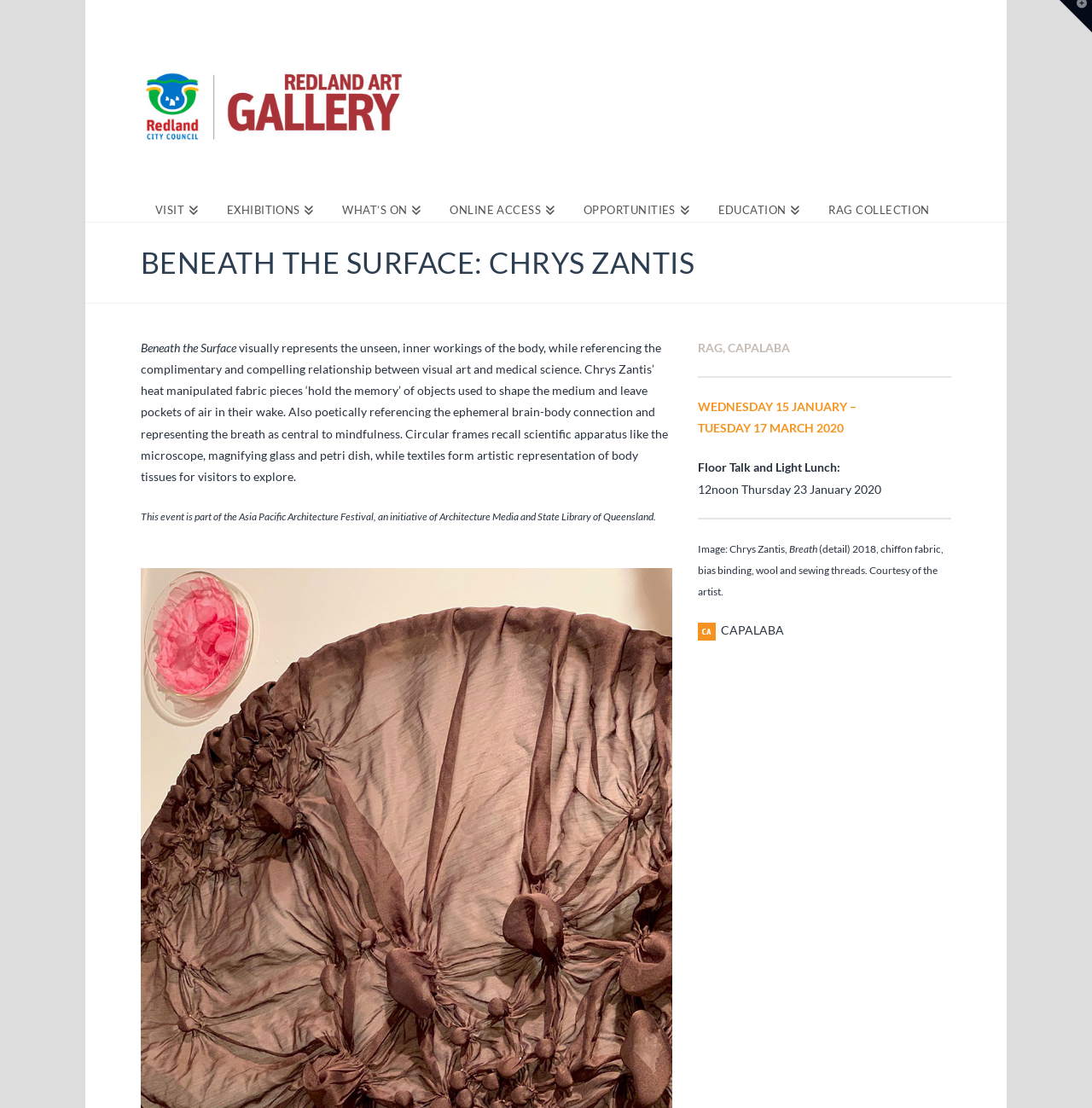Provide the bounding box coordinates in the format (top-left x, top-left y, bottom-right x, bottom-right y). All values are floating point numbers between 0 and 1. Determine the bounding box coordinate of the UI element described as: Toggle the Widgetbar

[0.97, 0.0, 1.0, 0.029]